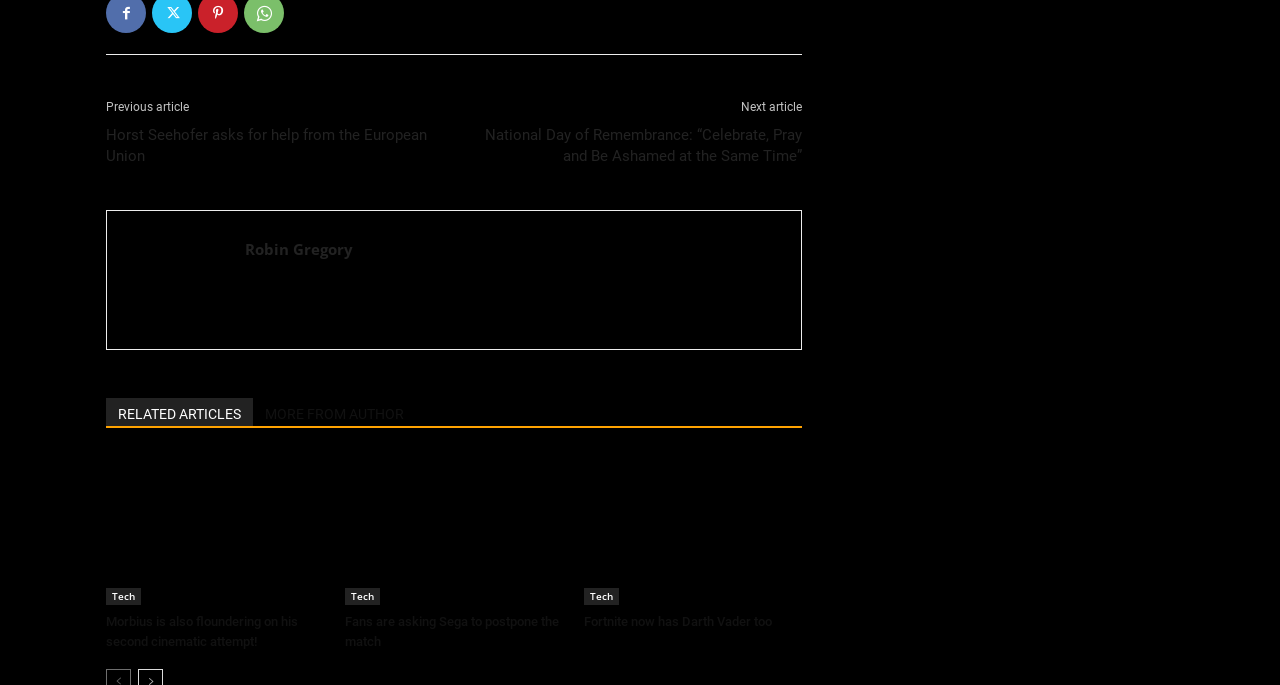Refer to the image and answer the question with as much detail as possible: How many related articles are shown on the webpage?

I counted the number of related articles by looking at the link elements with the titles 'Morbius is also floundering on his second cinematic attempt!', 'Fans are asking Sega to postpone the match', and 'Fortnite now has Darth Vader too'.